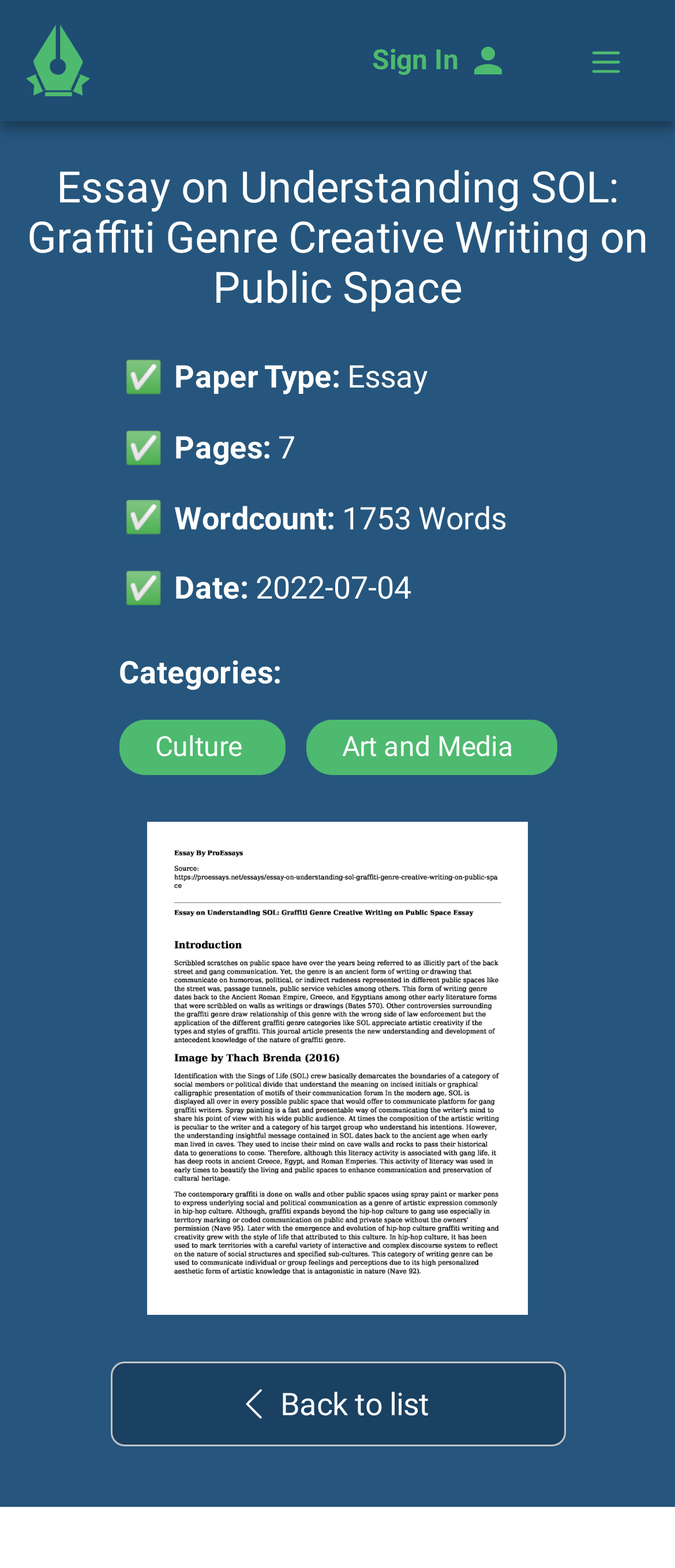Provide an in-depth caption for the elements present on the webpage.

The webpage is about an essay on understanding SOL, specifically focusing on graffiti genre creative writing in public spaces. At the top left, there is a link to "ProEssays.net" accompanied by an image with the same name. On the top right, there is a "Sign In" button. 

Below the "Sign In" button, there is a large image related to the essay topic, taking up most of the width of the page. To the left of the image, there is a link to "Back to list" with a small image beside it. 

Above the image, there is a heading that matches the title of the essay. Below the image, there is a table with four rows, each containing information about the essay, including the paper type, number of pages, word count, and date. 

To the right of the table, there are two links, "Categories:" followed by "Culture" and "Art and Media", which are likely categories related to the essay topic.